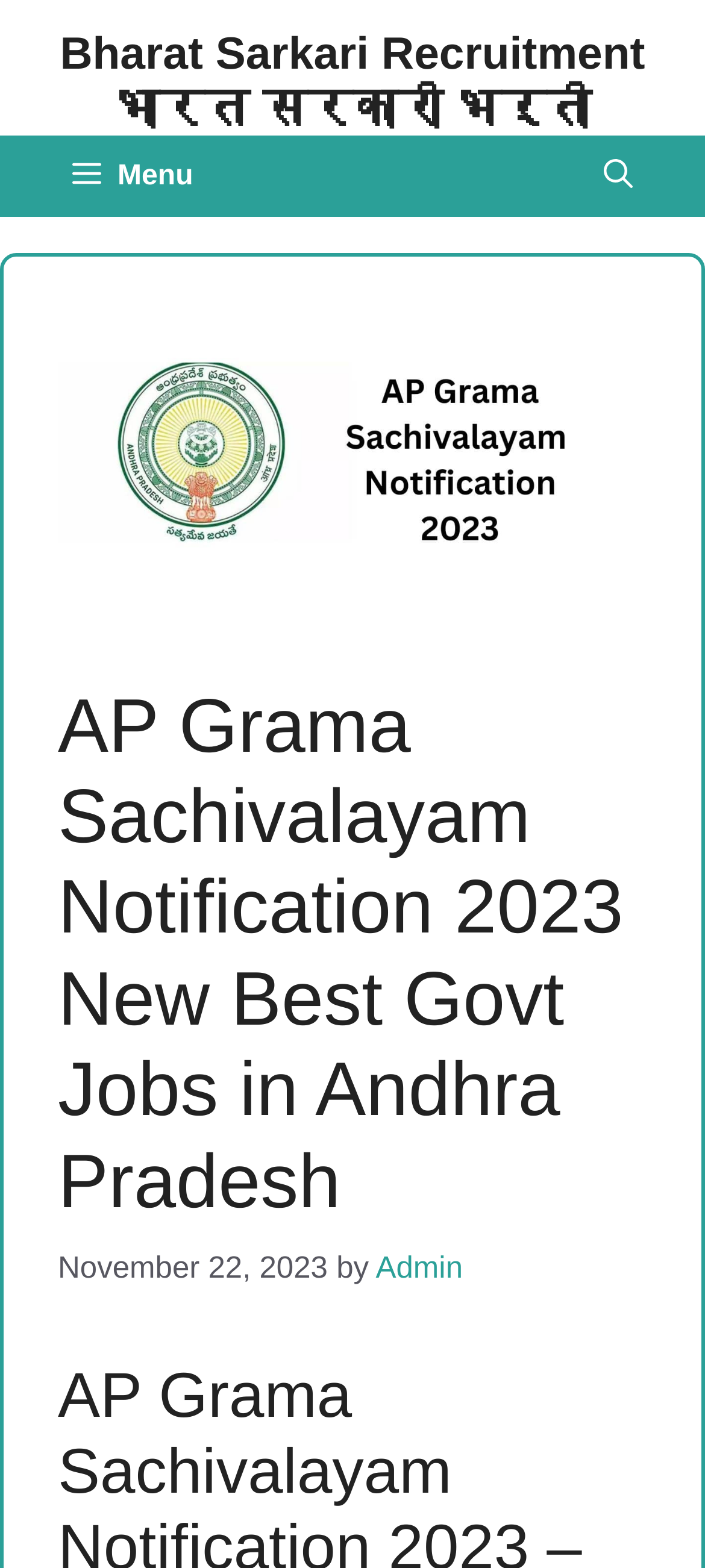Create an in-depth description of the webpage, covering main sections.

The webpage is about the AP Grama Sachivalayam Notification 2023, which is a government job opportunity in Andhra Pradesh. At the top of the page, there is a banner with the site's name, "Bharat Sarkari Recruitment भारत सरकारी भर्ती", which spans the entire width of the page. Below the banner, there is a primary navigation menu with two buttons: "Menu" on the left and "Open search" on the right.

Below the navigation menu, there is a large image related to the AP Grama Sachivalayam Notification 2023, which takes up most of the page's width. Above the image, there is a header section with a heading that reads "AP Grama Sachivalayam Notification 2023 New Best Govt Jobs in Andhra Pradesh". This heading is followed by a timestamp, "November 22, 2023", and the author's name, "Admin", which is a link.

There are no other notable elements on the page, aside from the image and the header section. The overall layout is simple, with a clear focus on the main content, which is the notification about the government job opportunity.